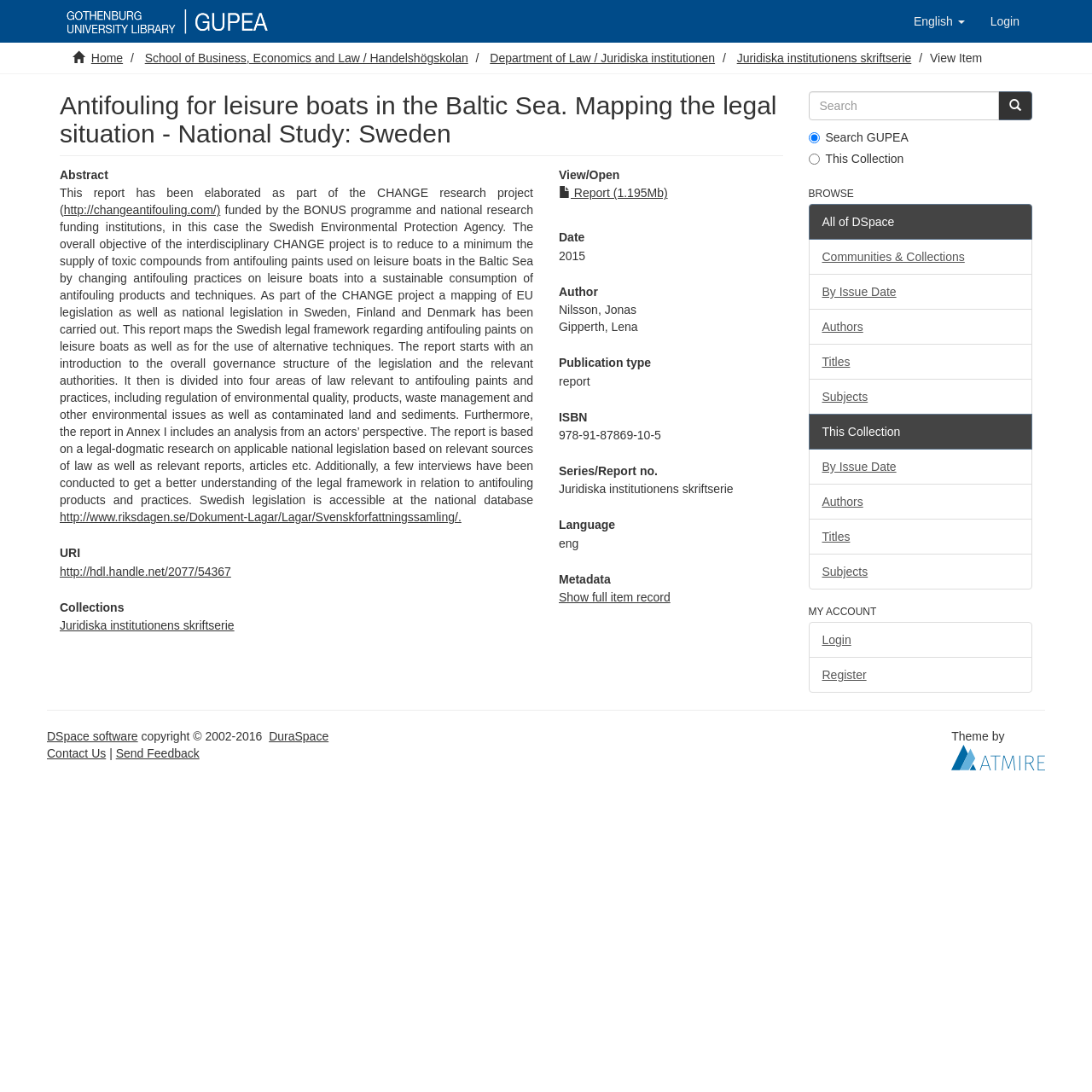Please determine the bounding box coordinates of the element's region to click for the following instruction: "Browse all of DSpace".

[0.753, 0.197, 0.819, 0.21]